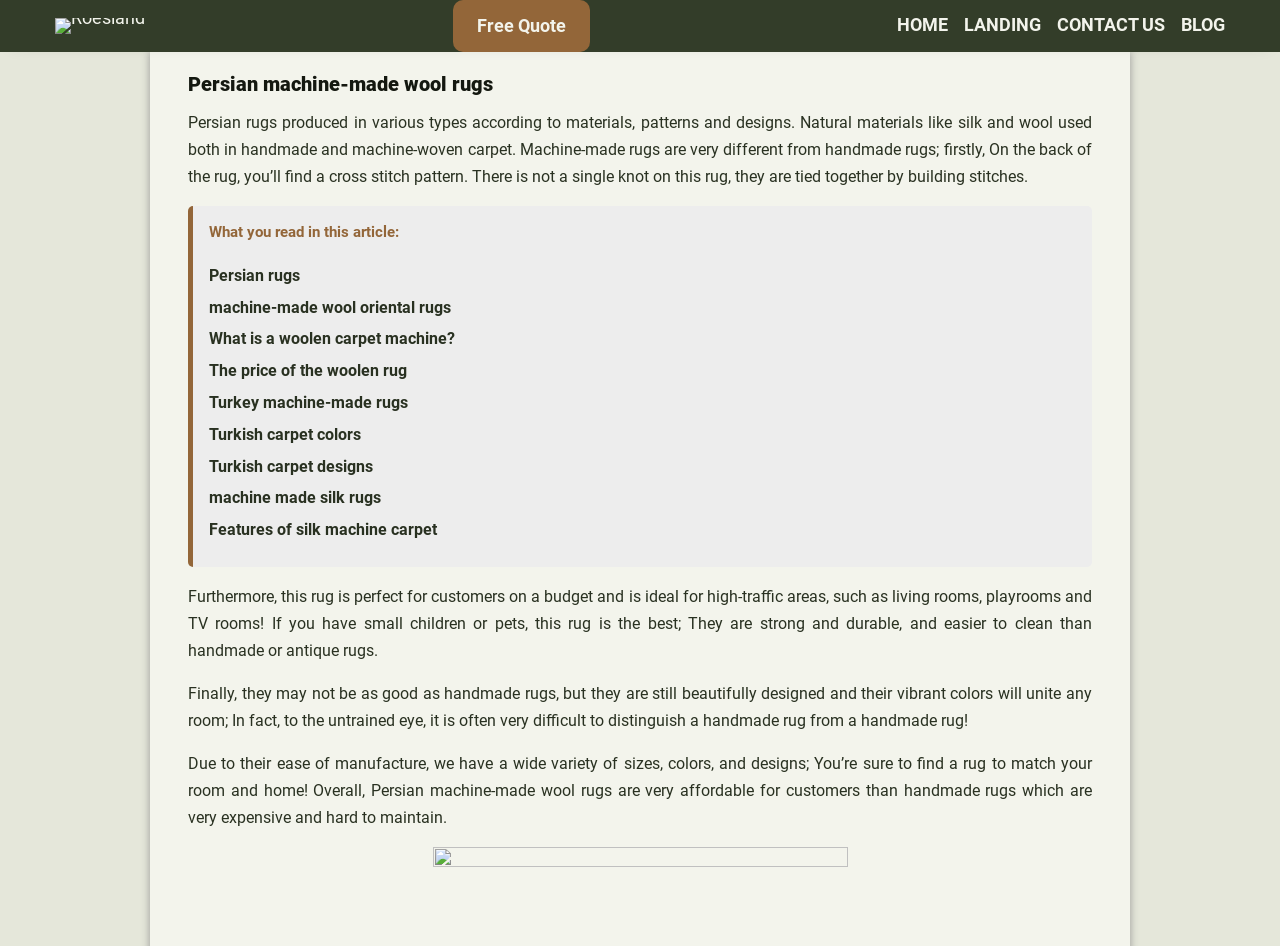What are the natural materials used in handmade and machine-woven carpets?
Answer the question with as much detail as possible.

According to the StaticText 'Persian rugs produced in various types according to materials, patterns and designs. Natural materials like silk and wool used both in handmade and machine-woven carpet.', the natural materials used in handmade and machine-woven carpets are silk and wool.